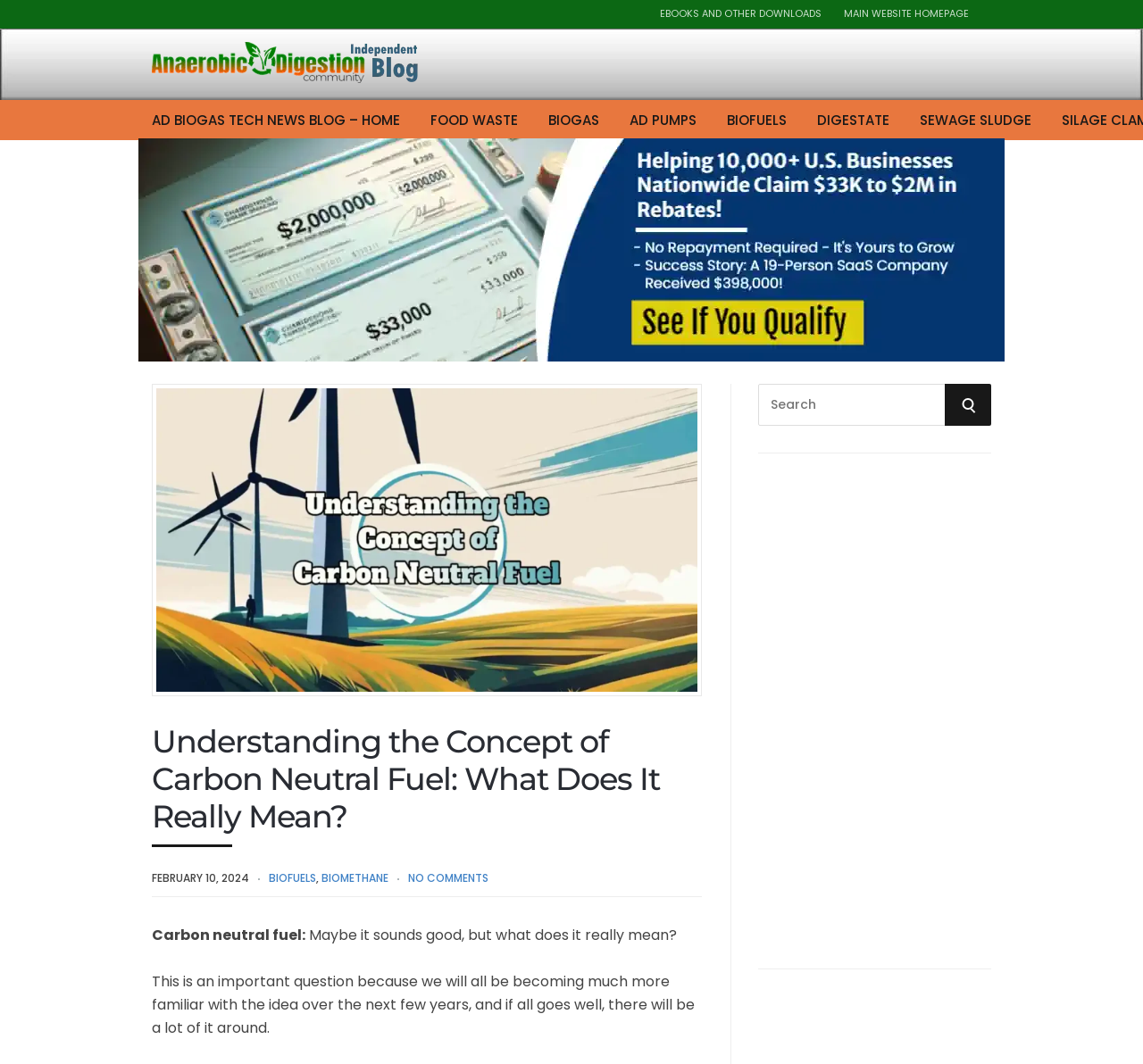Determine the bounding box for the UI element that matches this description: "eBooks and Other Downloads".

[0.577, 0.0, 0.719, 0.026]